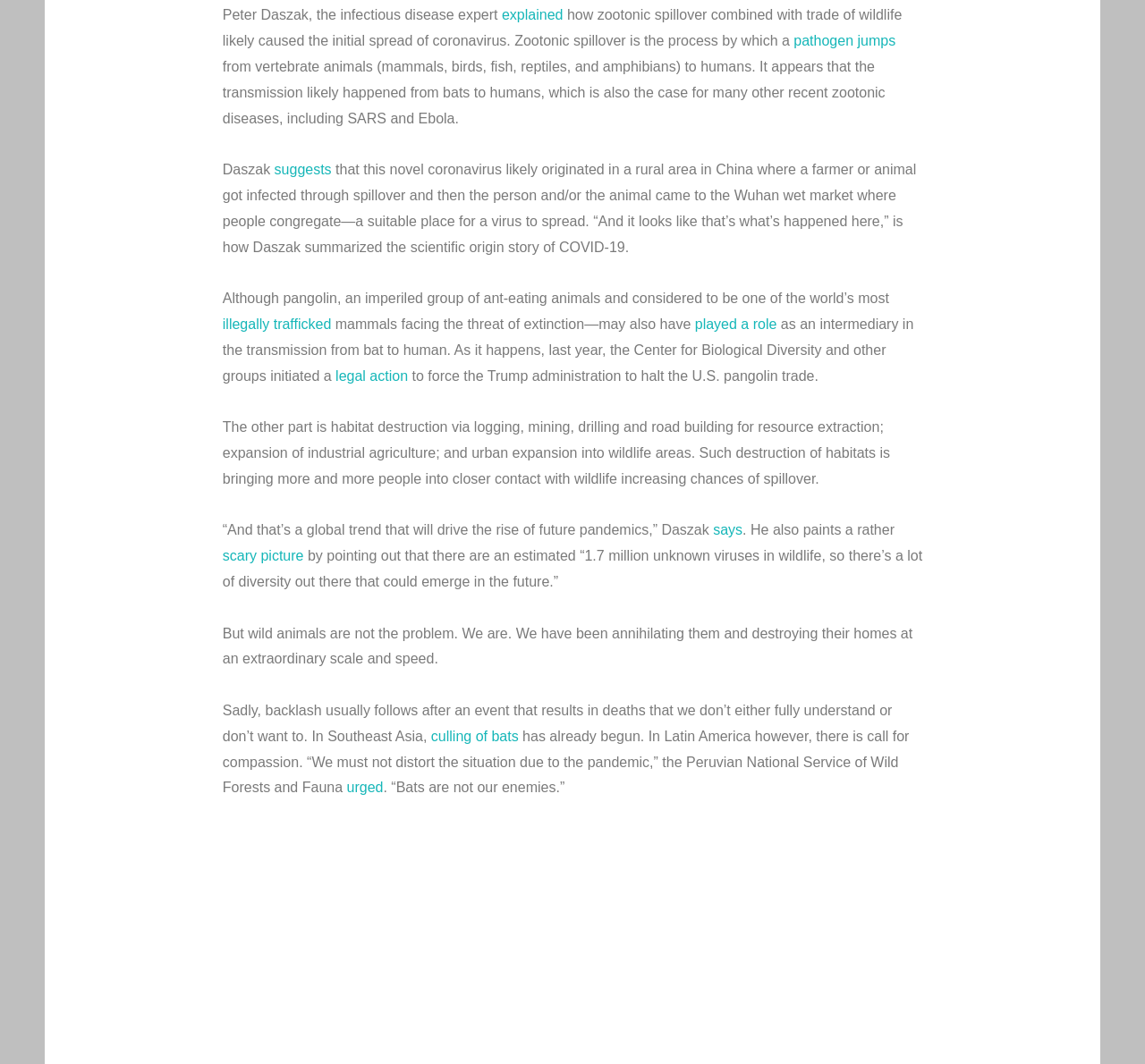Specify the bounding box coordinates of the element's region that should be clicked to achieve the following instruction: "click illegally trafficked". The bounding box coordinates consist of four float numbers between 0 and 1, in the format [left, top, right, bottom].

[0.194, 0.298, 0.289, 0.312]